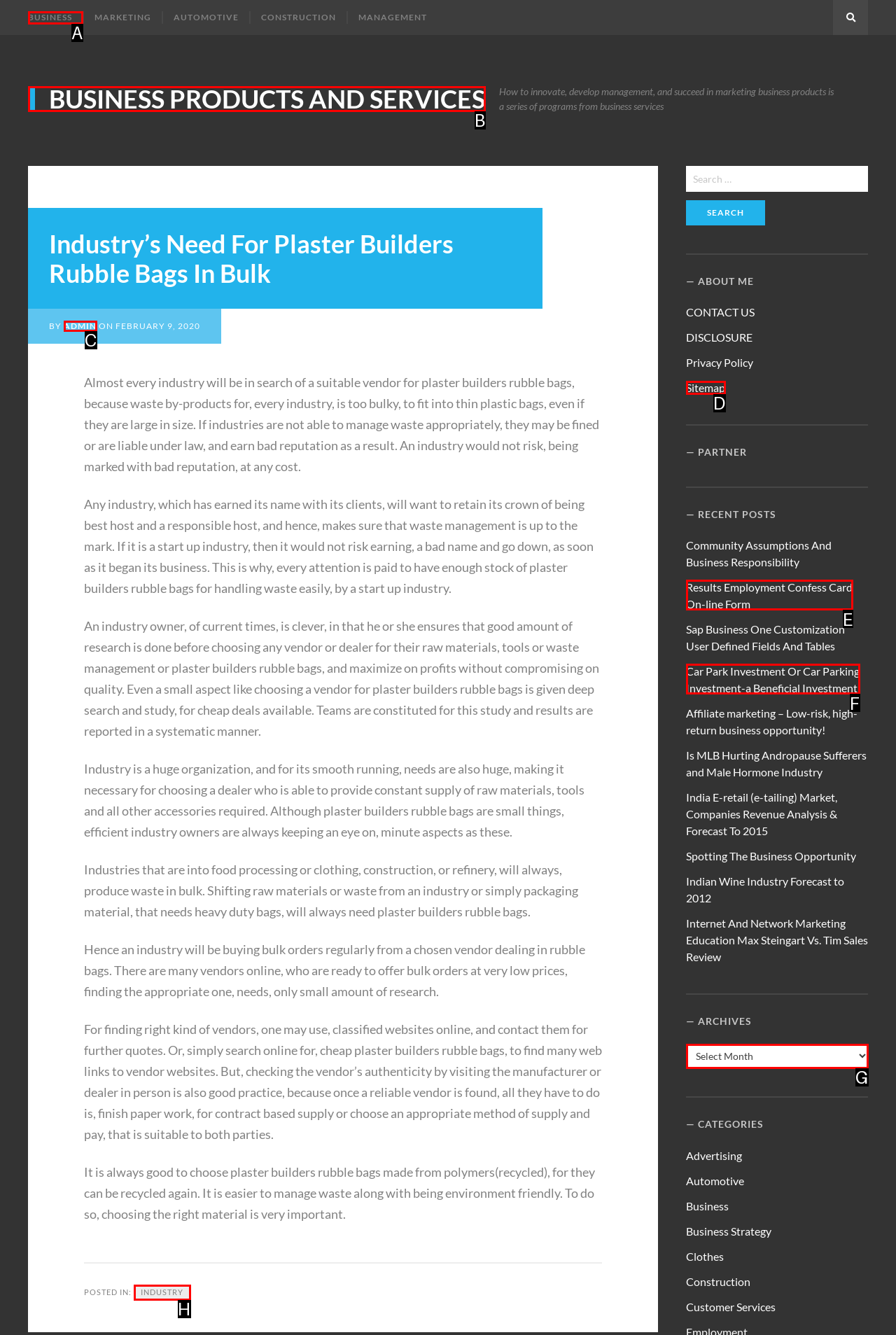From the given choices, indicate the option that best matches: Business Products and Services
State the letter of the chosen option directly.

B